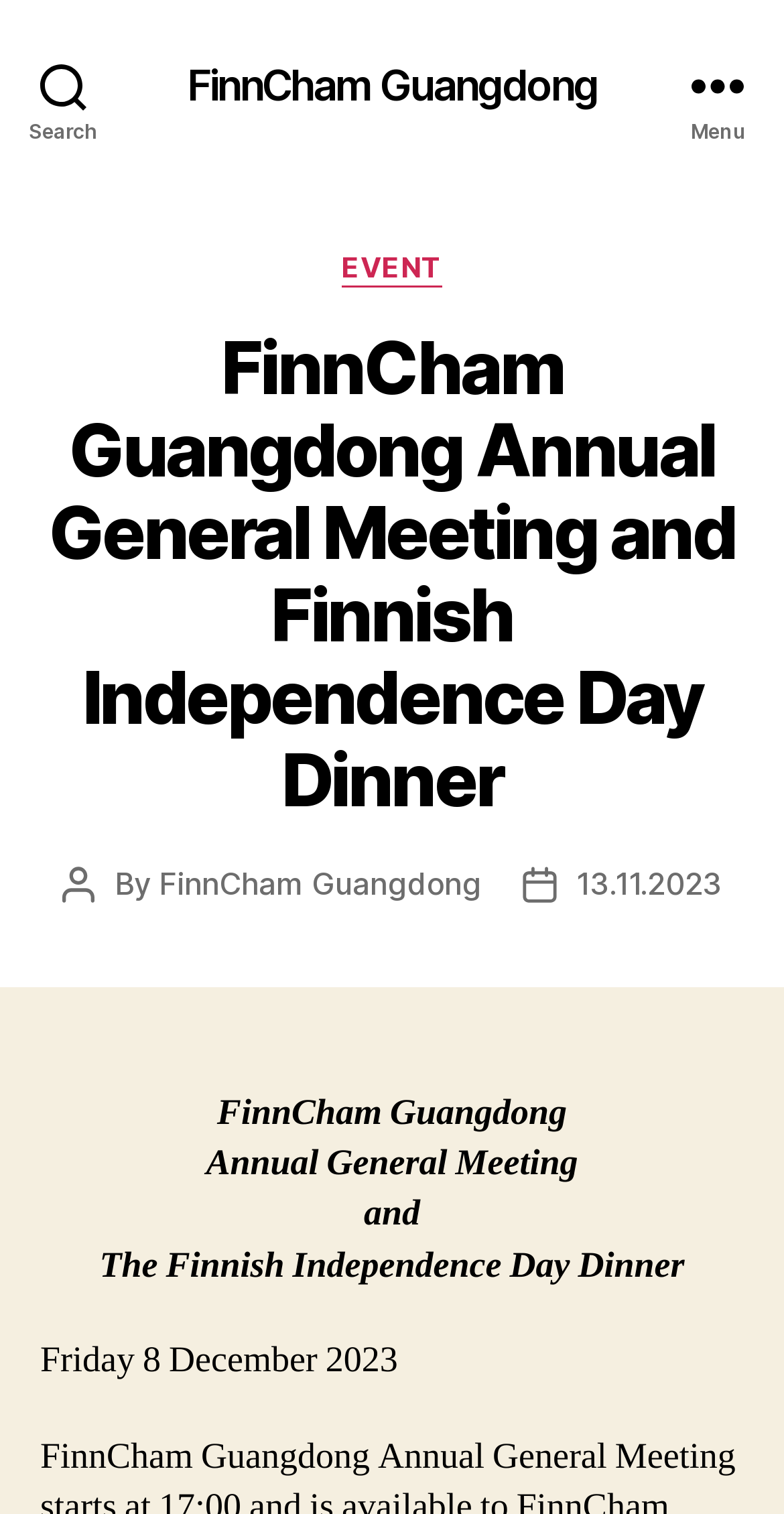Identify and provide the bounding box for the element described by: "About CHDS".

None